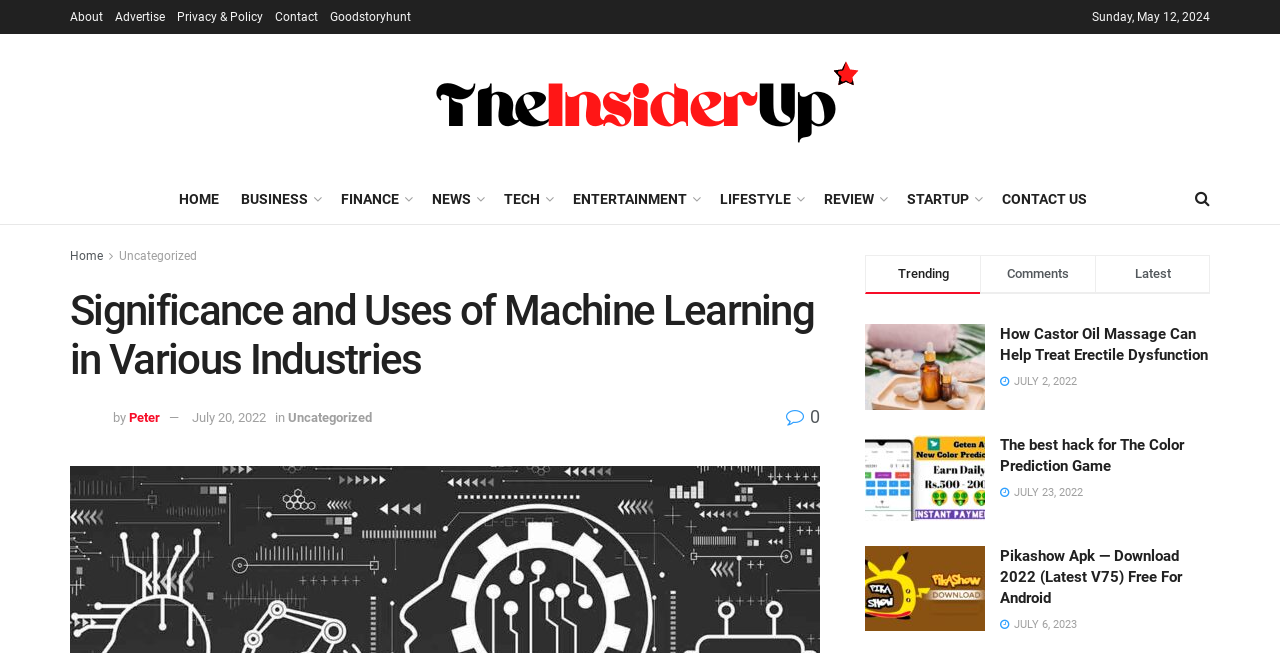What is the name of the website?
Please respond to the question with a detailed and thorough explanation.

I found the website name 'Xavor' in the root element 'Significance and Uses of Machine Learning in Various Industries | Xavor'.